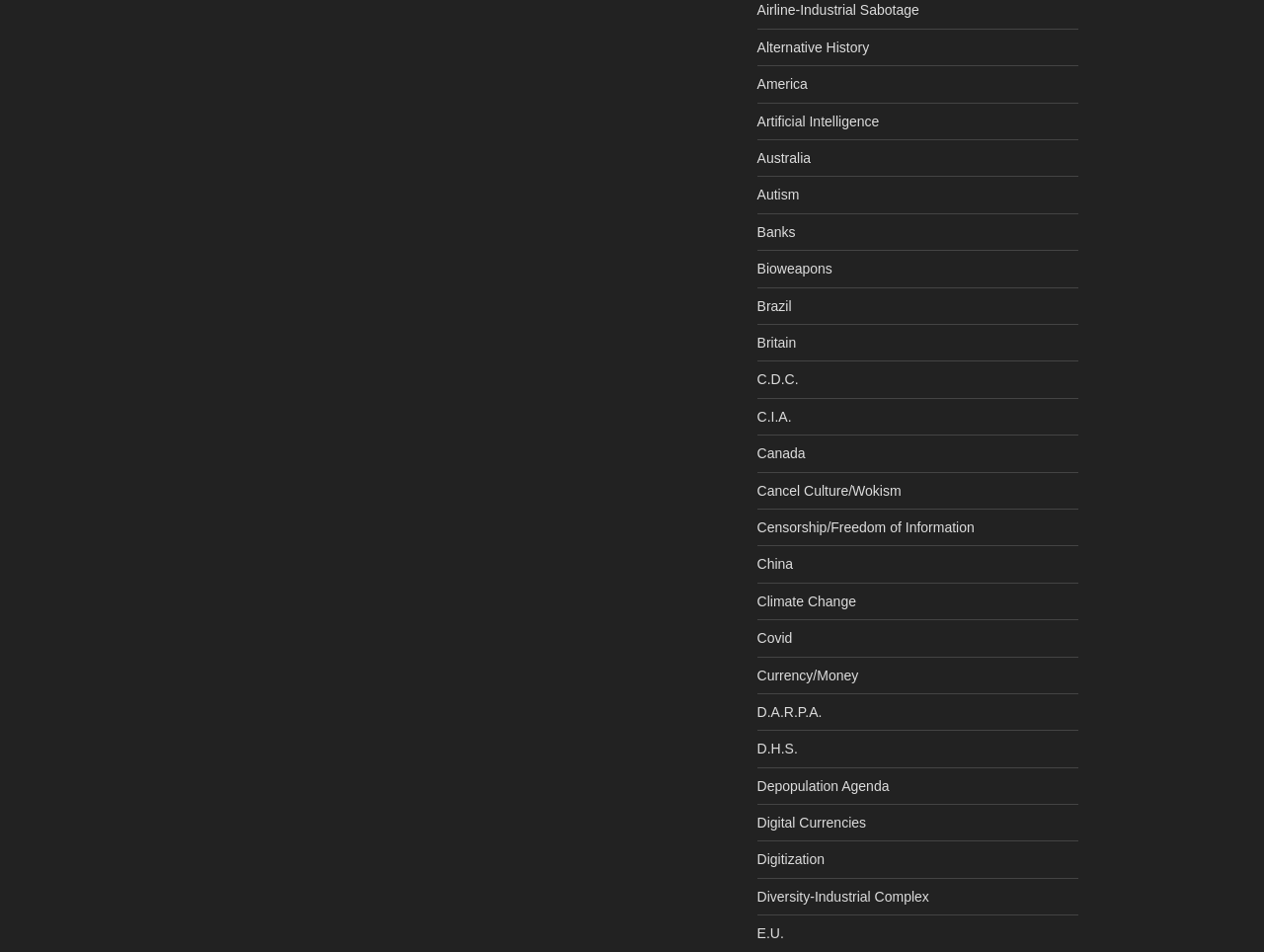Please identify the bounding box coordinates of the element's region that should be clicked to execute the following instruction: "Click on the link to learn about Airline-Industrial Sabotage". The bounding box coordinates must be four float numbers between 0 and 1, i.e., [left, top, right, bottom].

[0.599, 0.003, 0.727, 0.019]